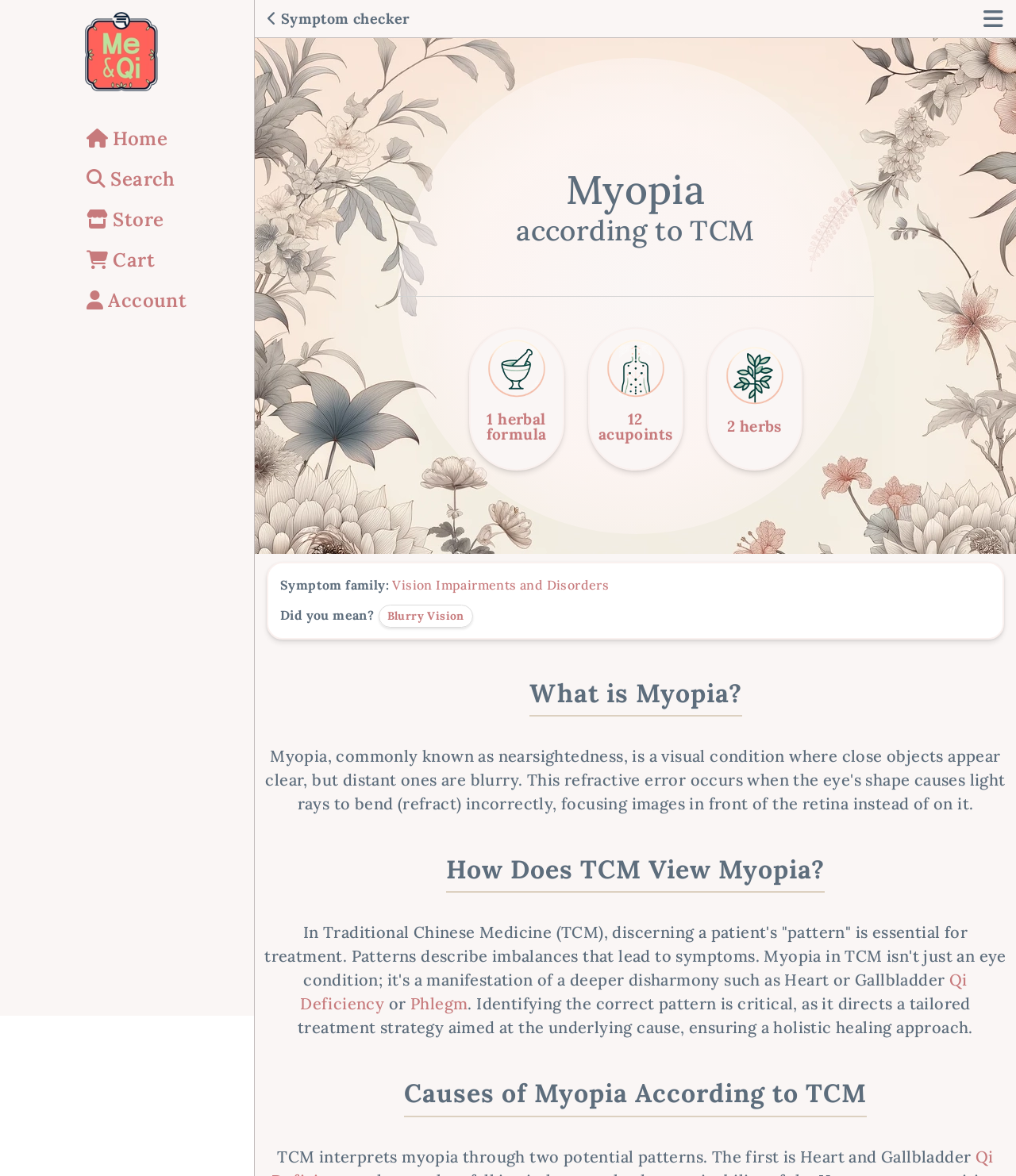How many potential patterns does TCM interpret myopia through?
Based on the screenshot, provide a one-word or short-phrase response.

Two